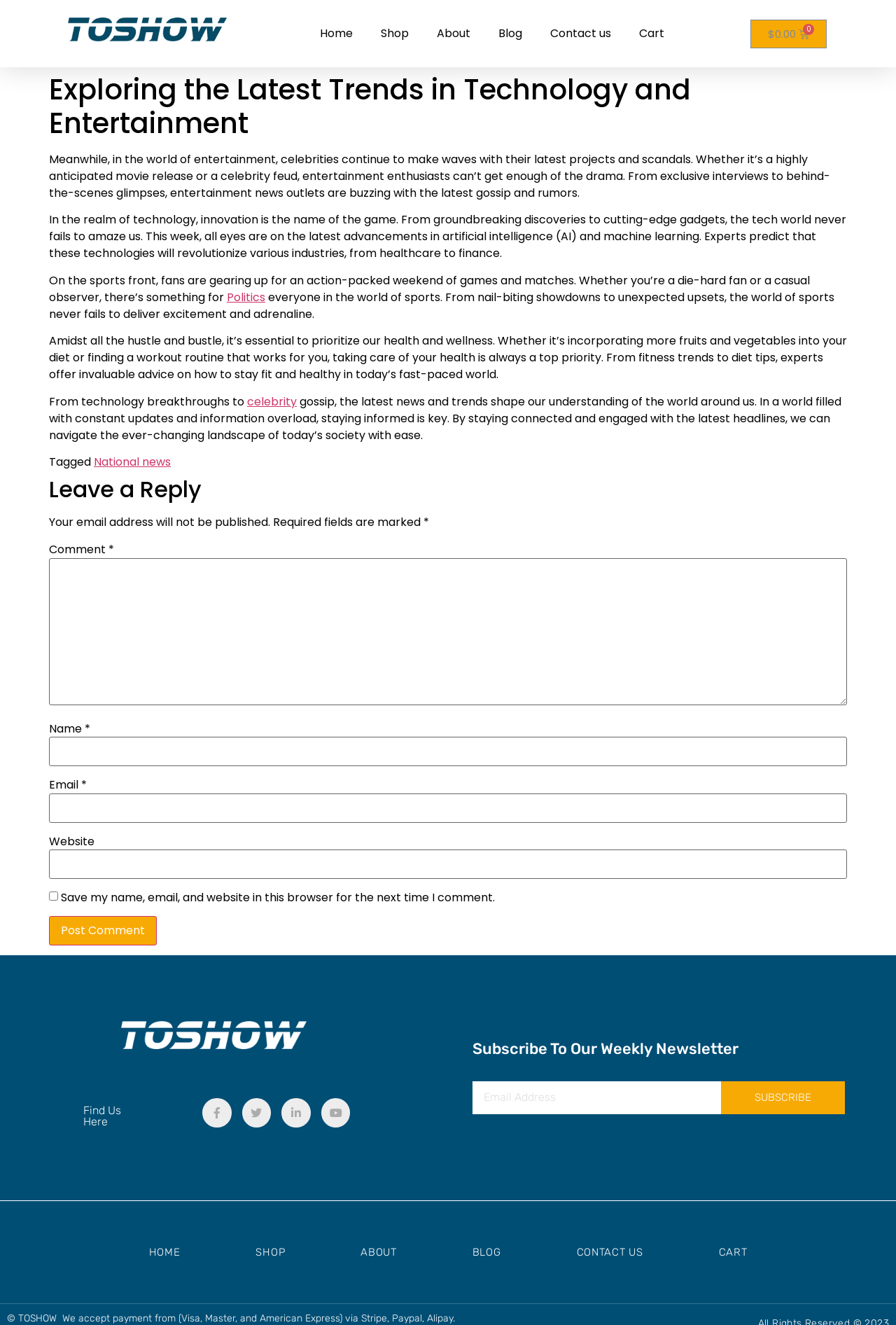What is the name of the newsletter?
Use the image to answer the question with a single word or phrase.

Weekly Newsletter